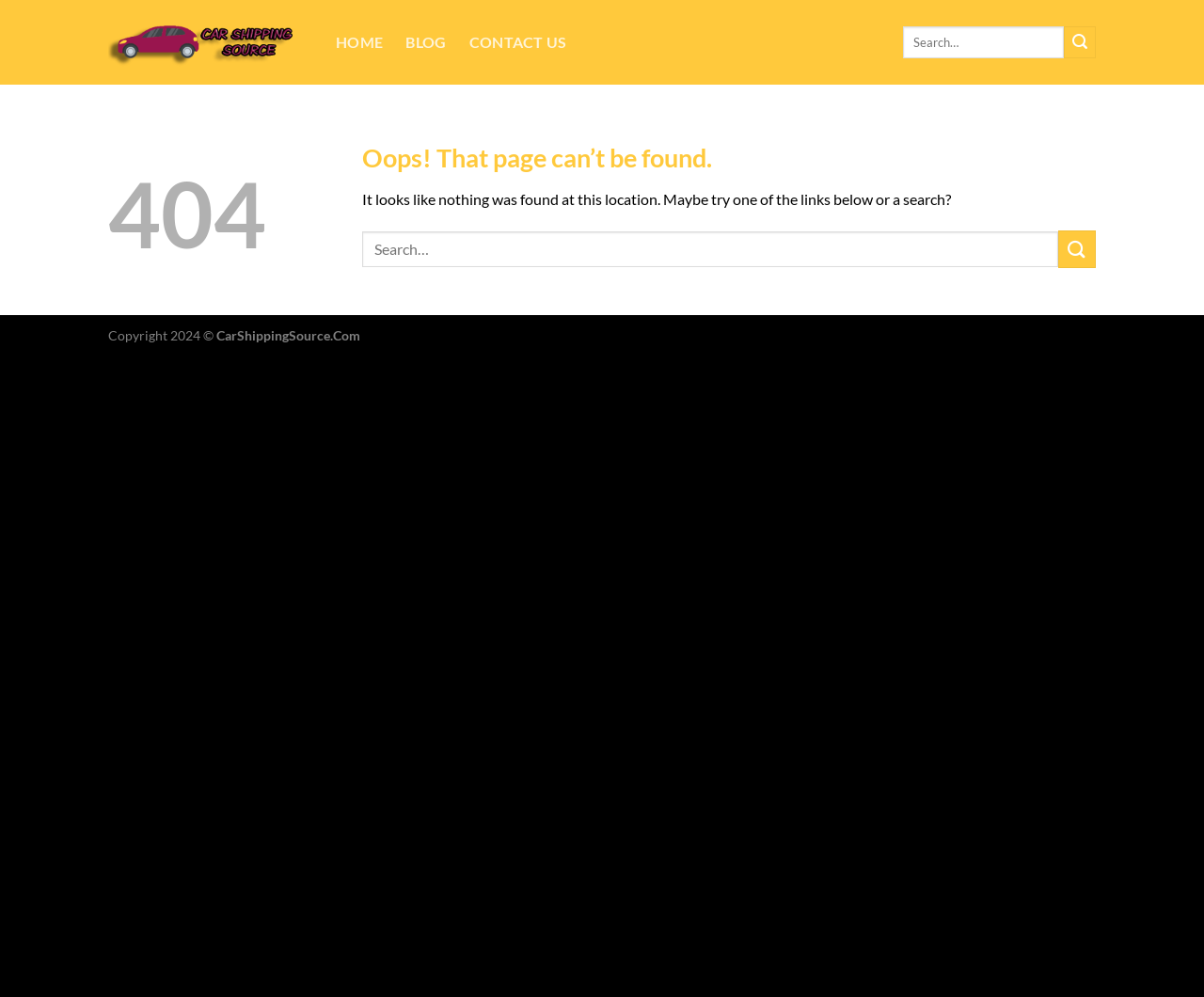Bounding box coordinates are specified in the format (top-left x, top-left y, bottom-right x, bottom-right y). All values are floating point numbers bounded between 0 and 1. Please provide the bounding box coordinate of the region this sentence describes: aria-label="Submit"

[0.879, 0.231, 0.91, 0.268]